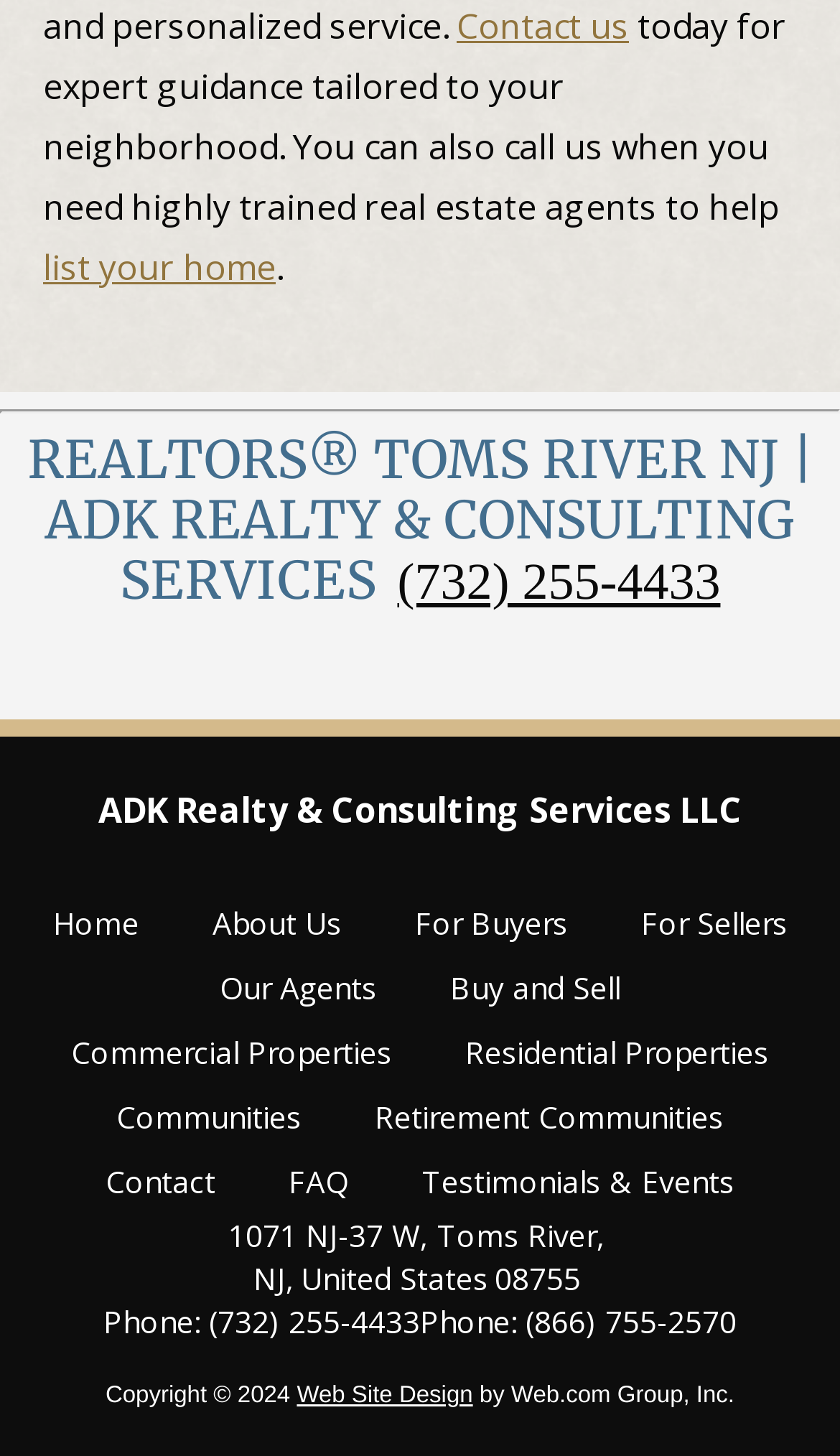Please find the bounding box coordinates for the clickable element needed to perform this instruction: "Make the switch".

None